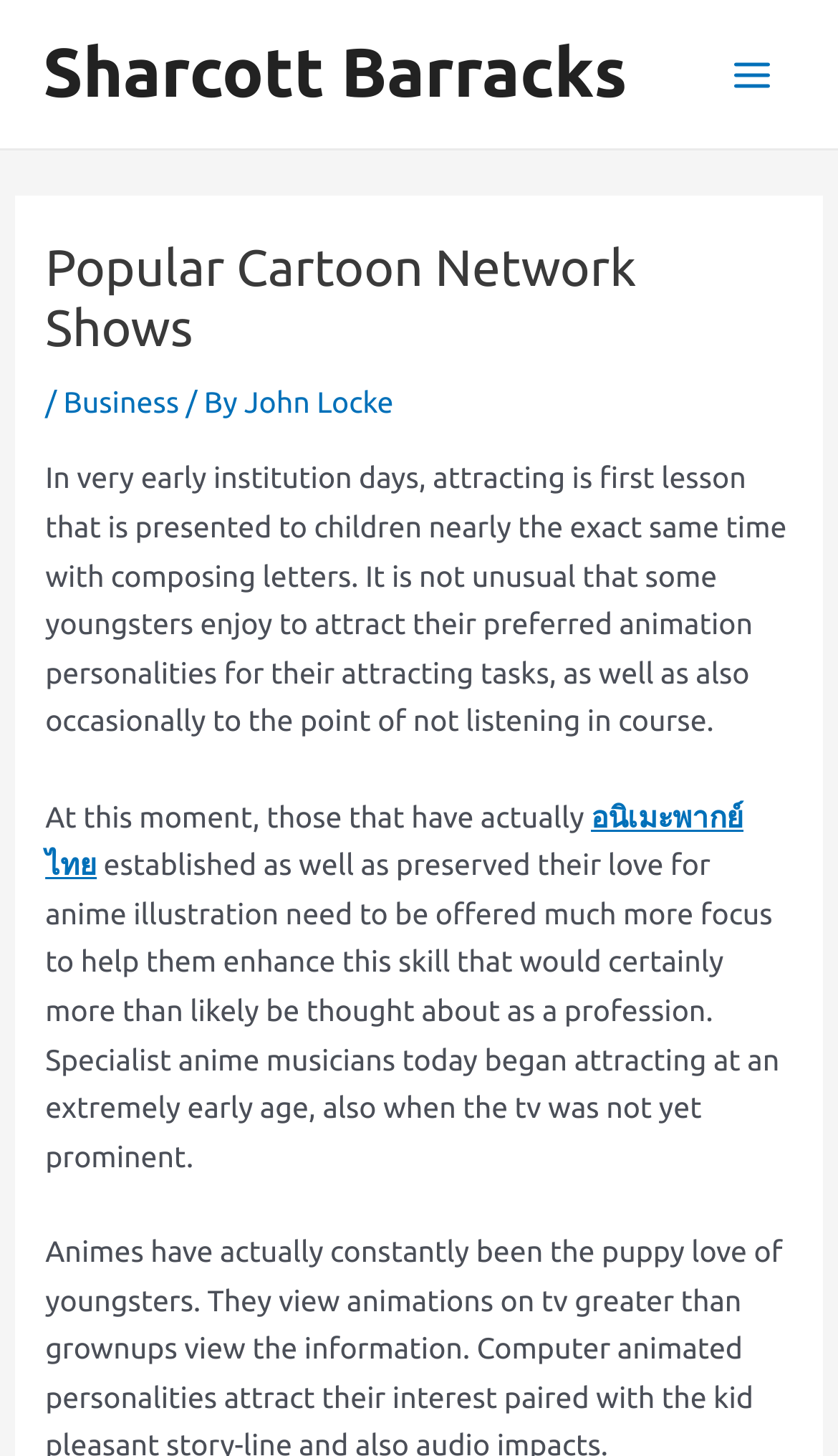Respond to the following question using a concise word or phrase: 
Who is mentioned as the author of a work?

John Locke